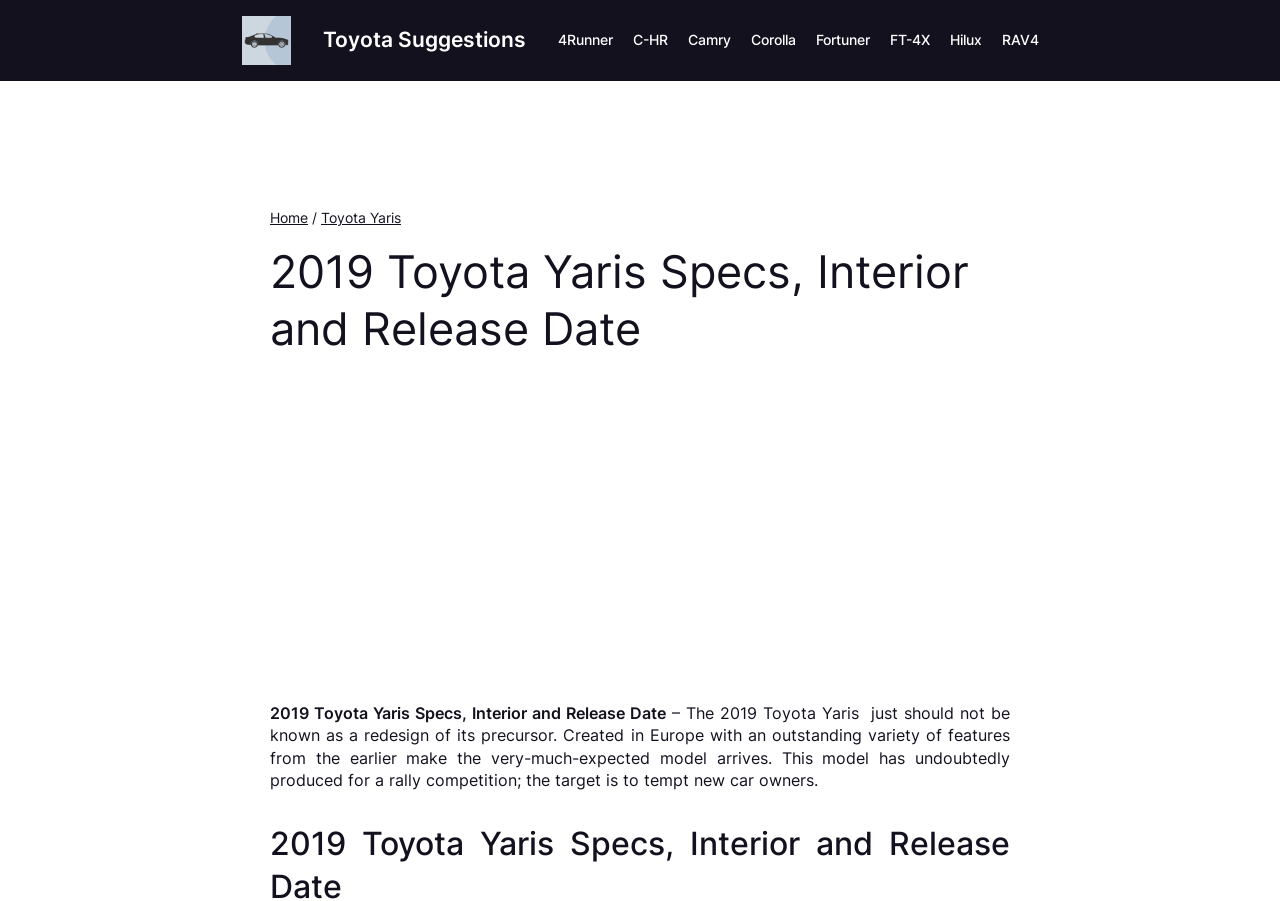Find the bounding box coordinates of the area that needs to be clicked in order to achieve the following instruction: "Go to Home page". The coordinates should be specified as four float numbers between 0 and 1, i.e., [left, top, right, bottom].

[0.211, 0.233, 0.241, 0.251]